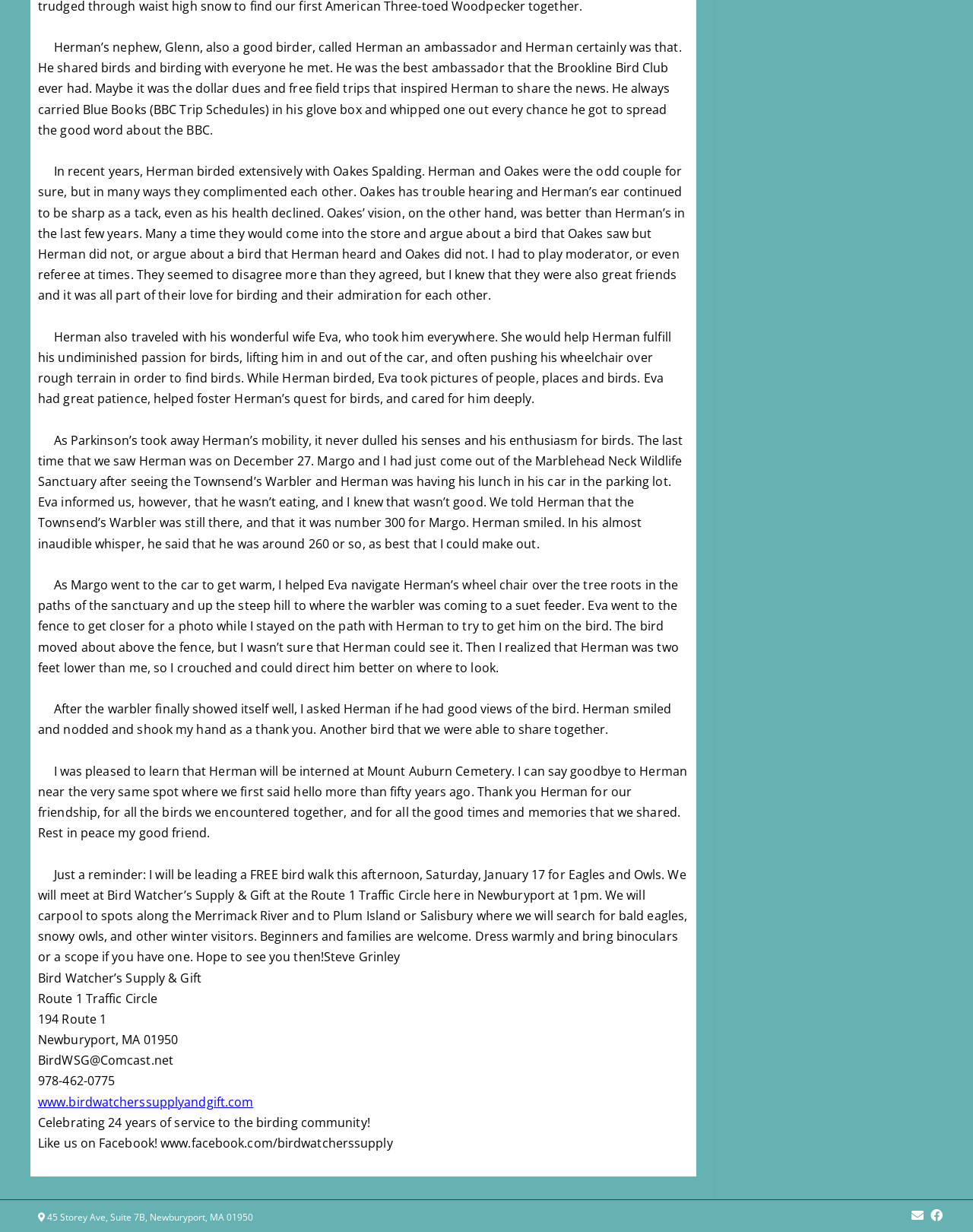Provide the bounding box coordinates of the HTML element described by the text: "www.birdwatcherssupplyandgift.com".

[0.039, 0.871, 0.26, 0.901]